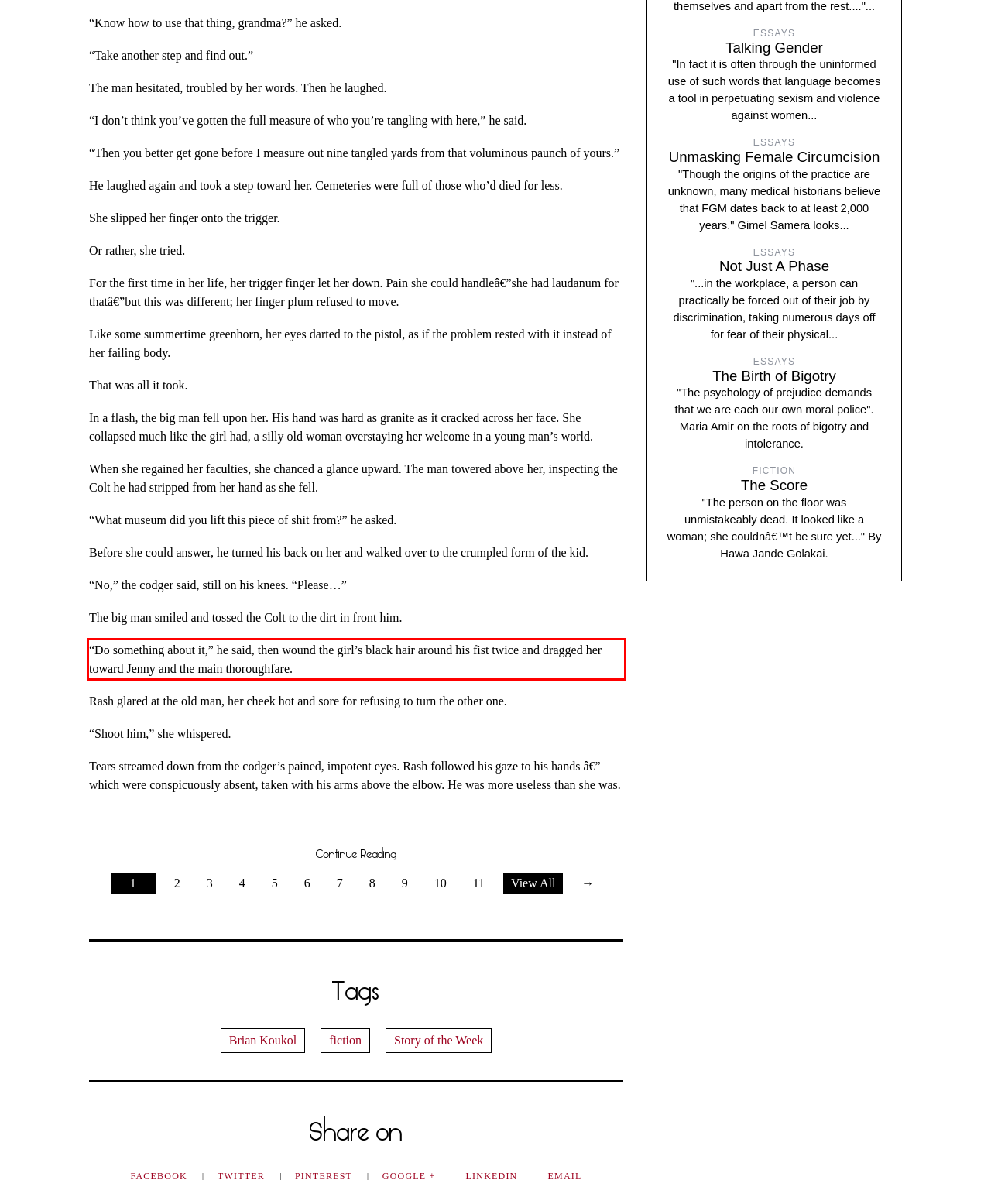Please perform OCR on the UI element surrounded by the red bounding box in the given webpage screenshot and extract its text content.

“Do something about it,” he said, then wound the girl’s black hair around his fist twice and dragged her toward Jenny and the main thoroughfare.